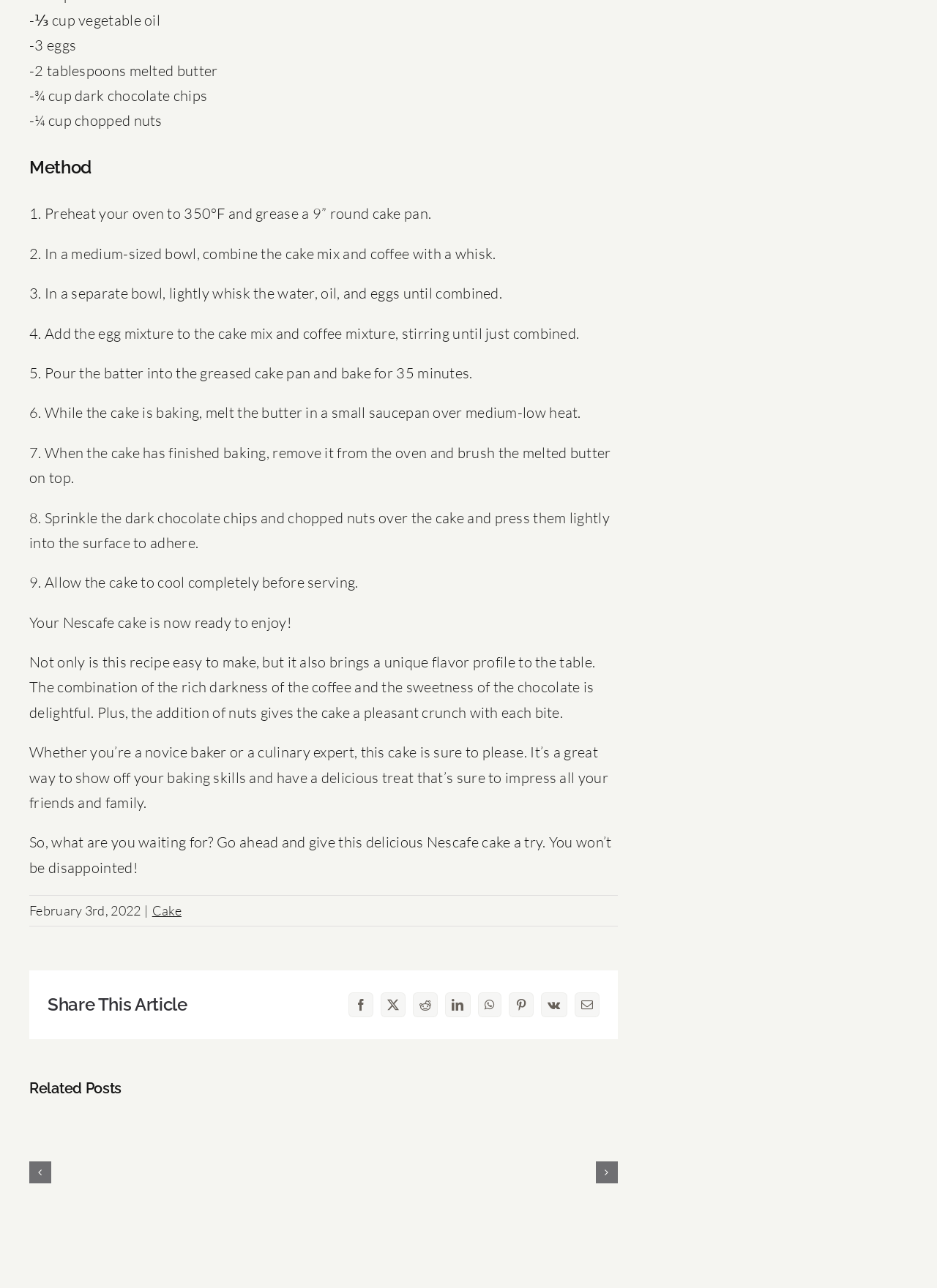What is the purpose of step 6 in the recipe?
Answer the question with a single word or phrase, referring to the image.

Melt butter